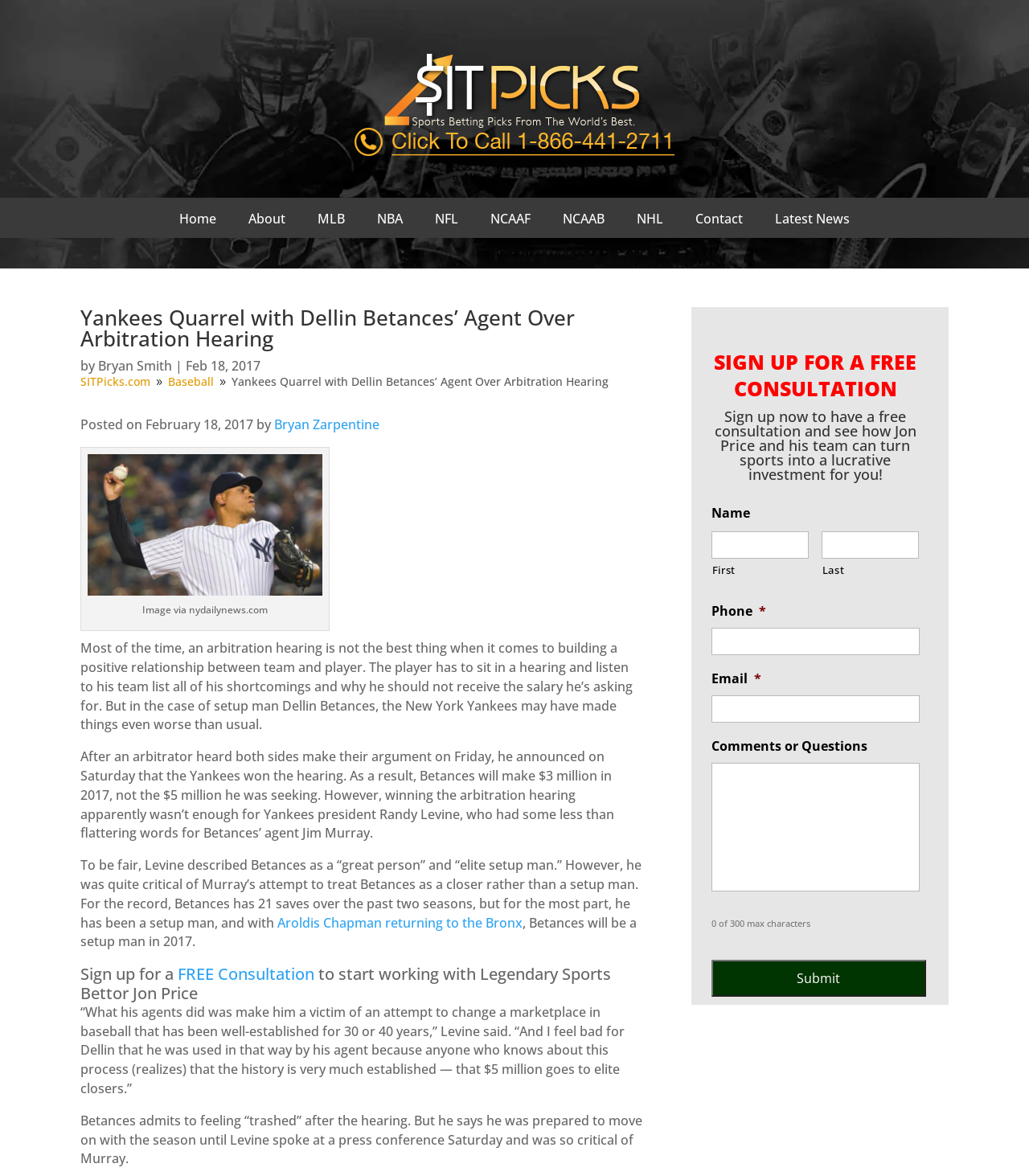Given the description of a UI element: "NCAAF", identify the bounding box coordinates of the matching element in the webpage screenshot.

[0.477, 0.175, 0.516, 0.203]